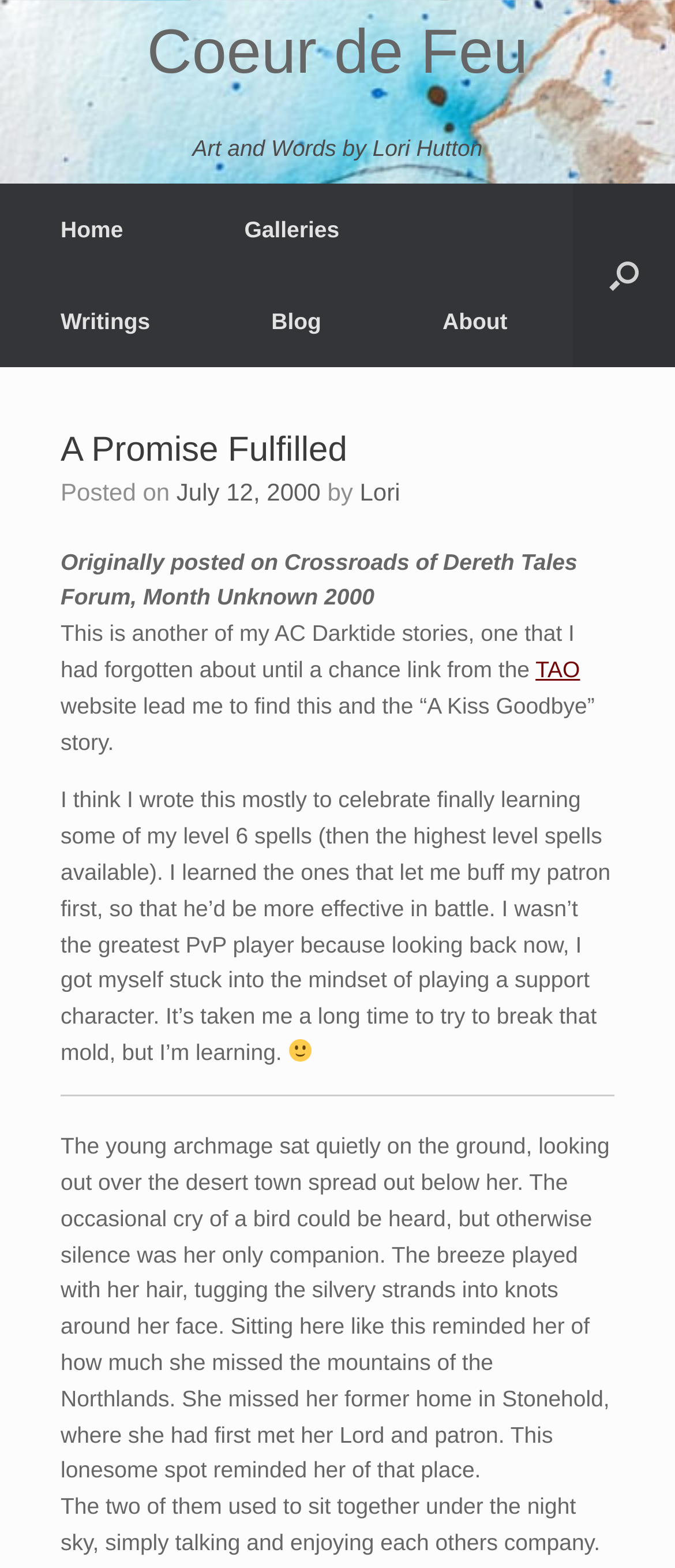Provide the bounding box coordinates of the HTML element this sentence describes: "Blog". The bounding box coordinates consist of four float numbers between 0 and 1, i.e., [left, top, right, bottom].

[0.312, 0.175, 0.566, 0.234]